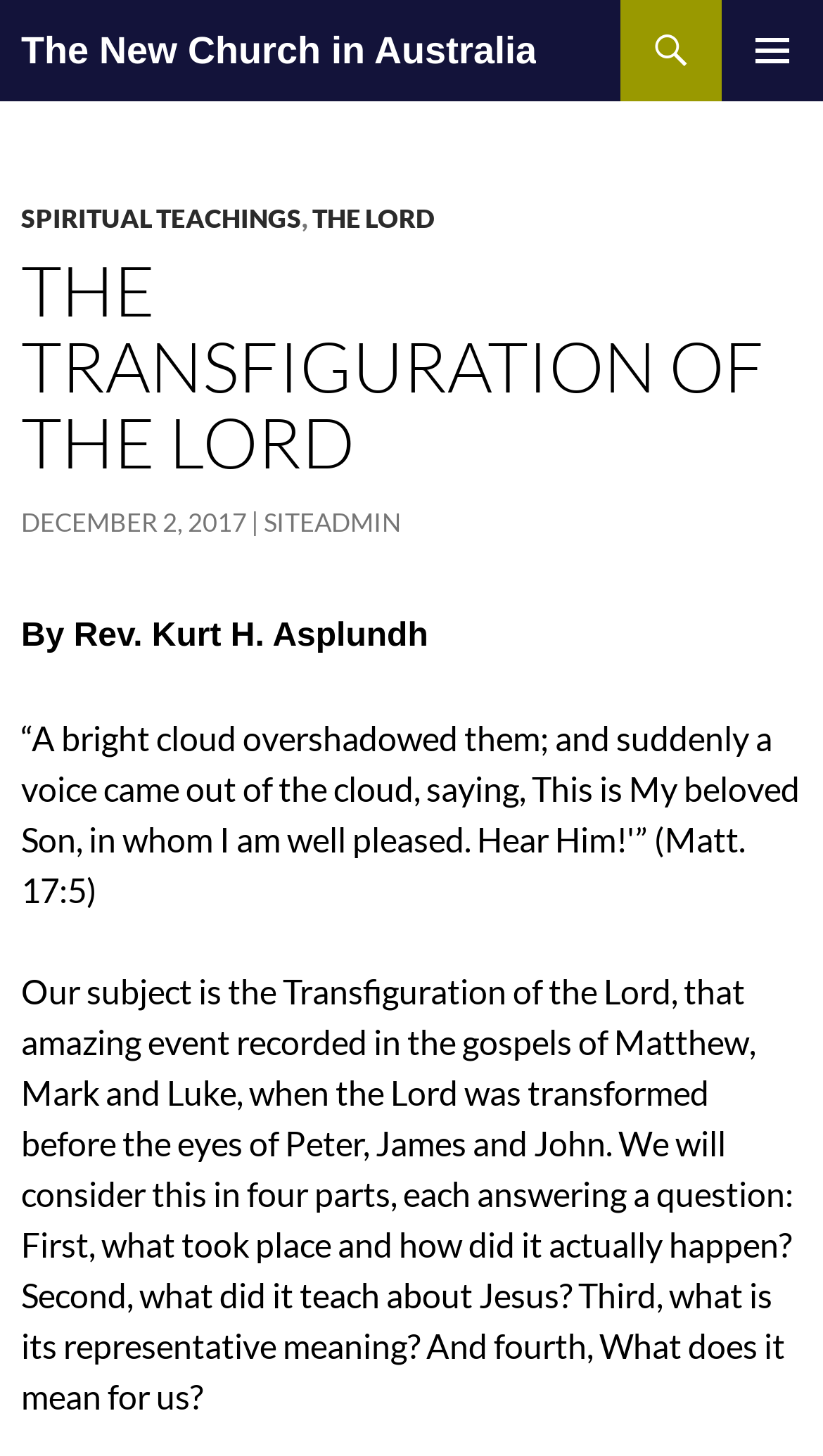Refer to the image and provide an in-depth answer to the question: 
Who is the author of the article?

I found the author's name by reading the static text element that says 'By Rev. Kurt H. Asplundh' which is located below the article title.